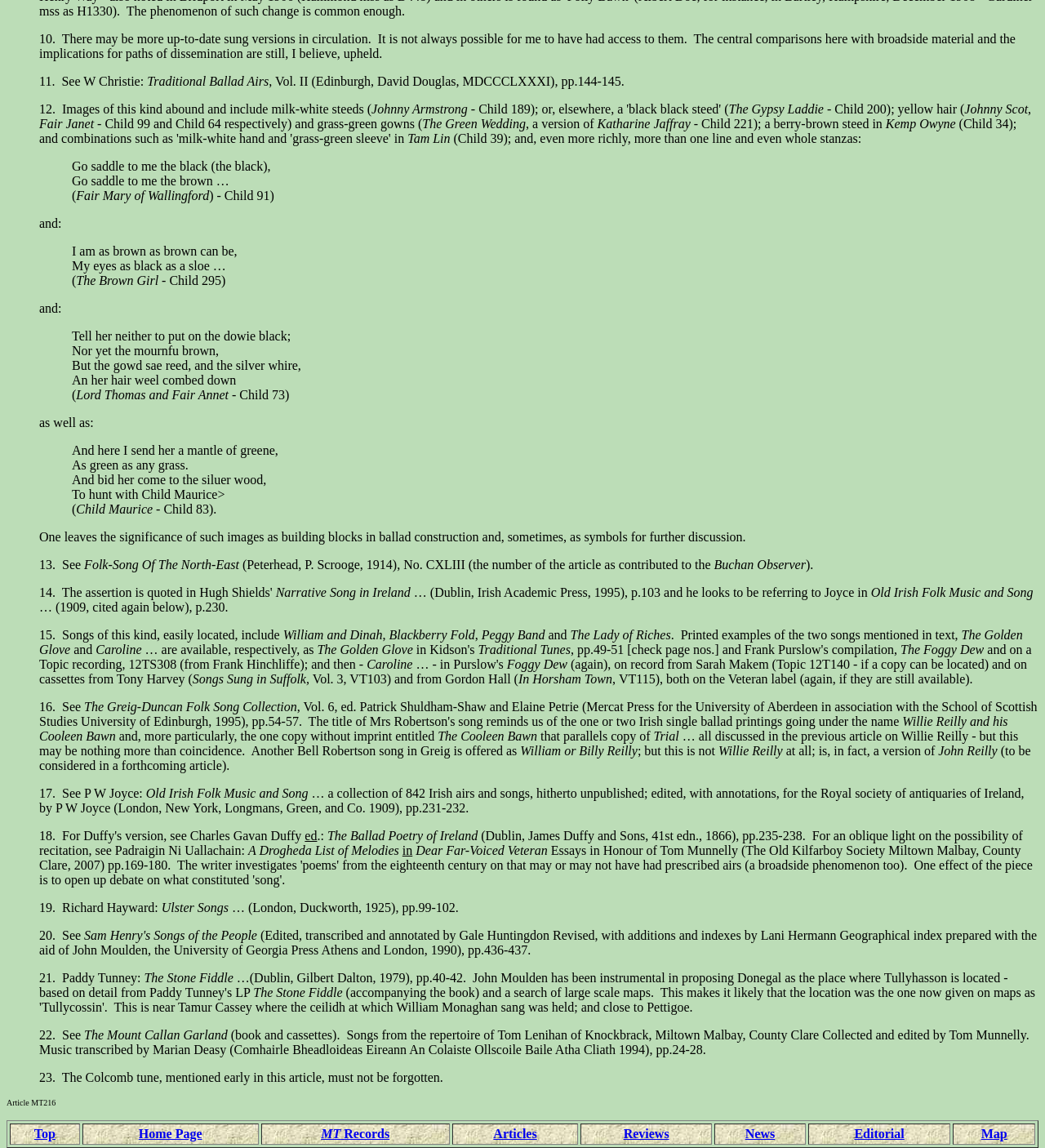From the webpage screenshot, identify the region described by Editorial. Provide the bounding box coordinates as (top-left x, top-left y, bottom-right x, bottom-right y), with each value being a floating point number between 0 and 1.

[0.818, 0.982, 0.865, 0.994]